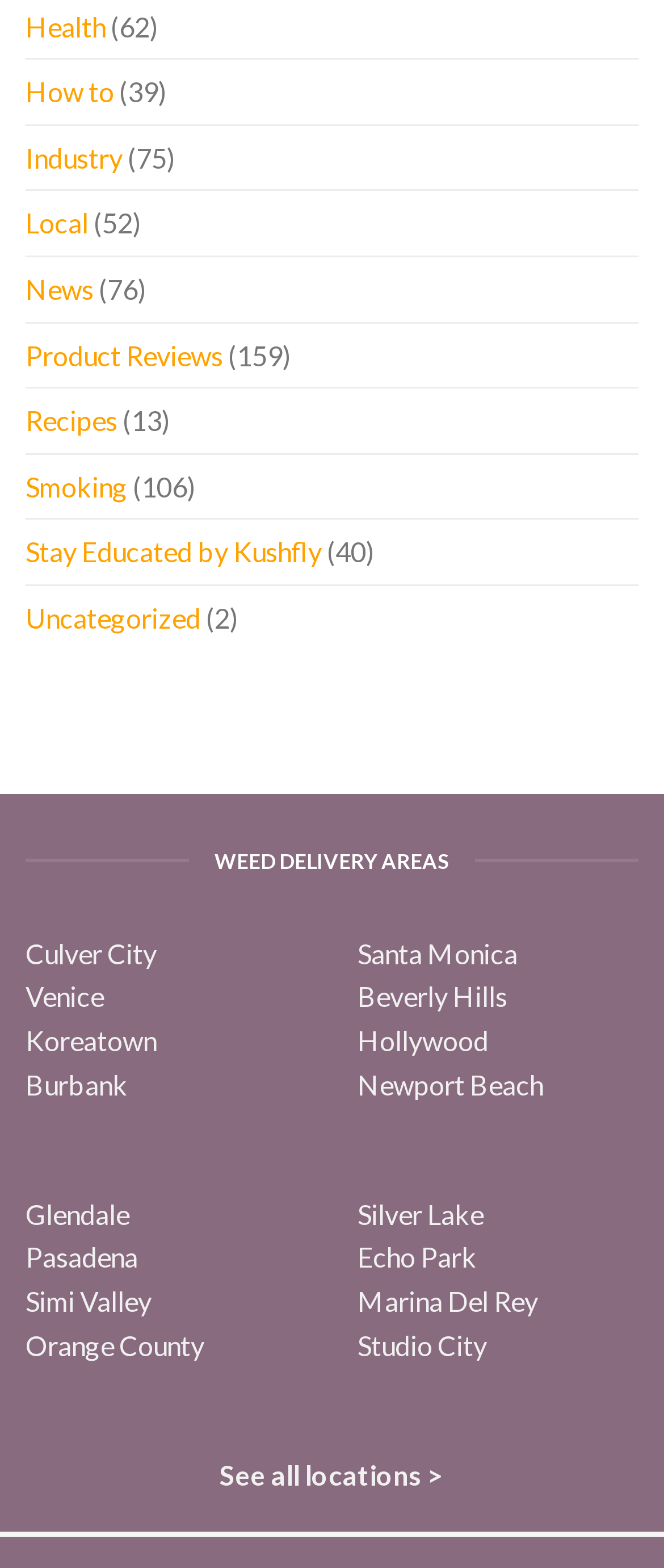Answer the question below using just one word or a short phrase: 
What is the purpose of the link 'Stay Educated by Kushfly'?

Education